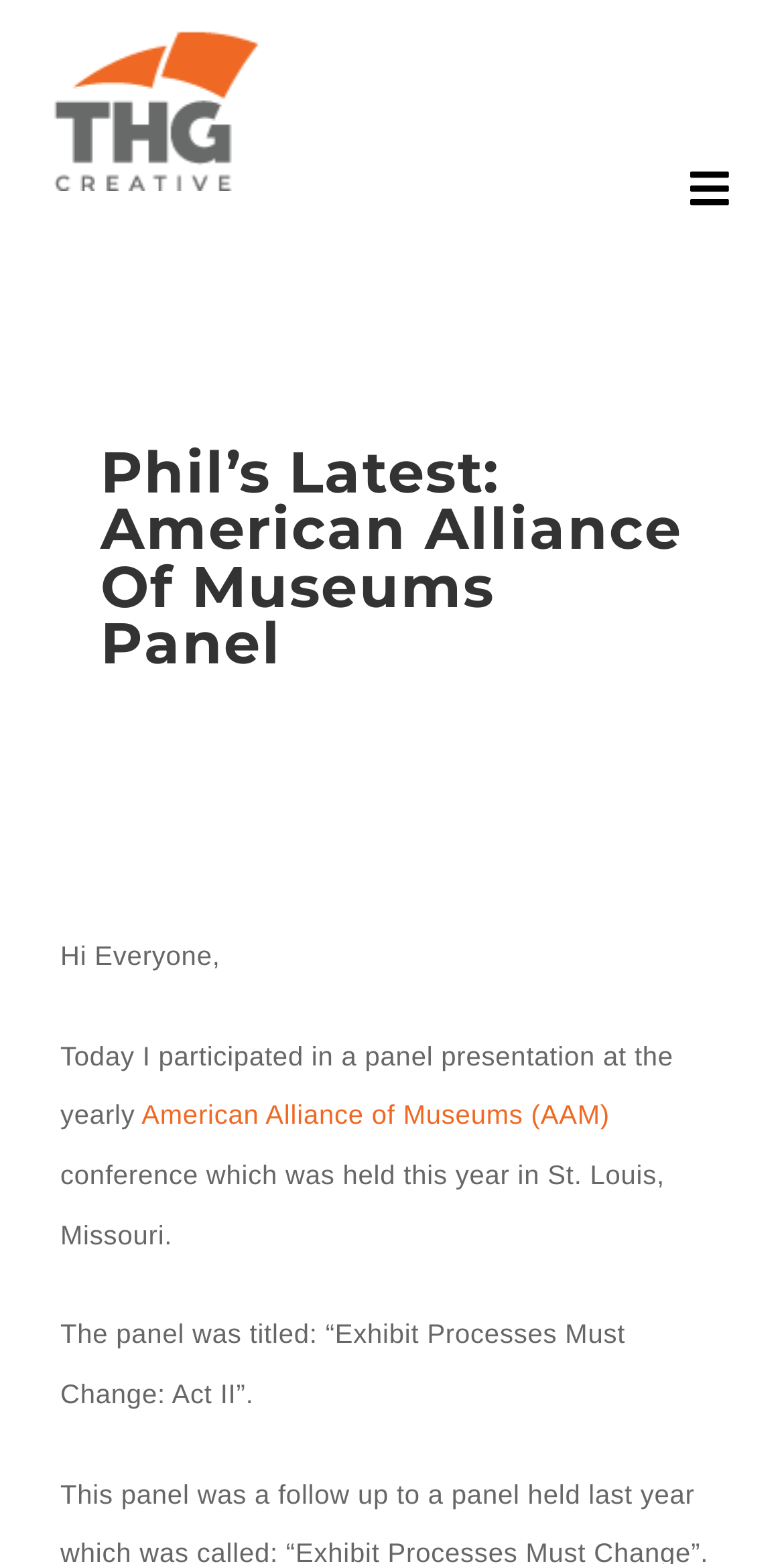Explain the webpage's design and content in an elaborate manner.

The webpage appears to be a blog post or article about a personal experience at a conference. At the top left of the page, there is a logo link with a grey color scheme, which is likely the website's logo. 

To the right of the logo, there is a navigation menu with a toggle button that can be expanded or collapsed. The menu contains links to different sections of the website, including "PROJECTS", "ABOUT", "TEAM", and "CONNECT". 

Below the navigation menu, there is a heading that reads "Phil’s Latest: American Alliance Of Museums Panel". This heading is followed by a block of text that describes the author's experience at the American Alliance of Museums (AAM) conference, which was held in St. Louis, Missouri. The text mentions that the author participated in a panel presentation titled "Exhibit Processes Must Change: Act II". 

The text is divided into several paragraphs, with the first paragraph starting with "Hi Everyone," and the subsequent paragraphs describing the conference and the panel presentation. There is a link to the American Alliance of Museums (AAM) within the text.